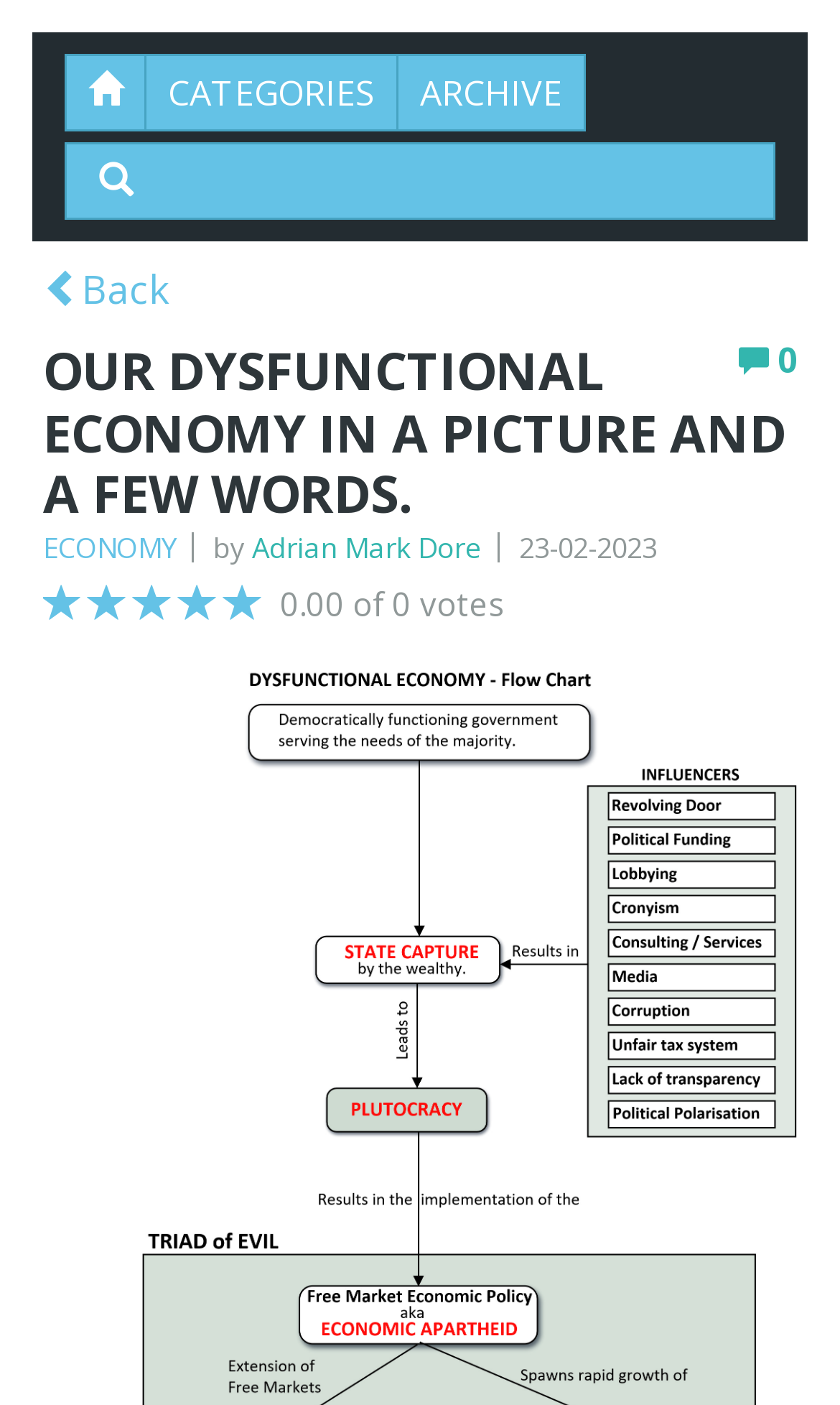Using the information in the image, could you please answer the following question in detail:
What are the categories available on the webpage?

I found a button labeled 'CATEGORIES' on the top of the webpage, but it doesn't provide a list of categories. Therefore, I couldn't determine what categories are available.